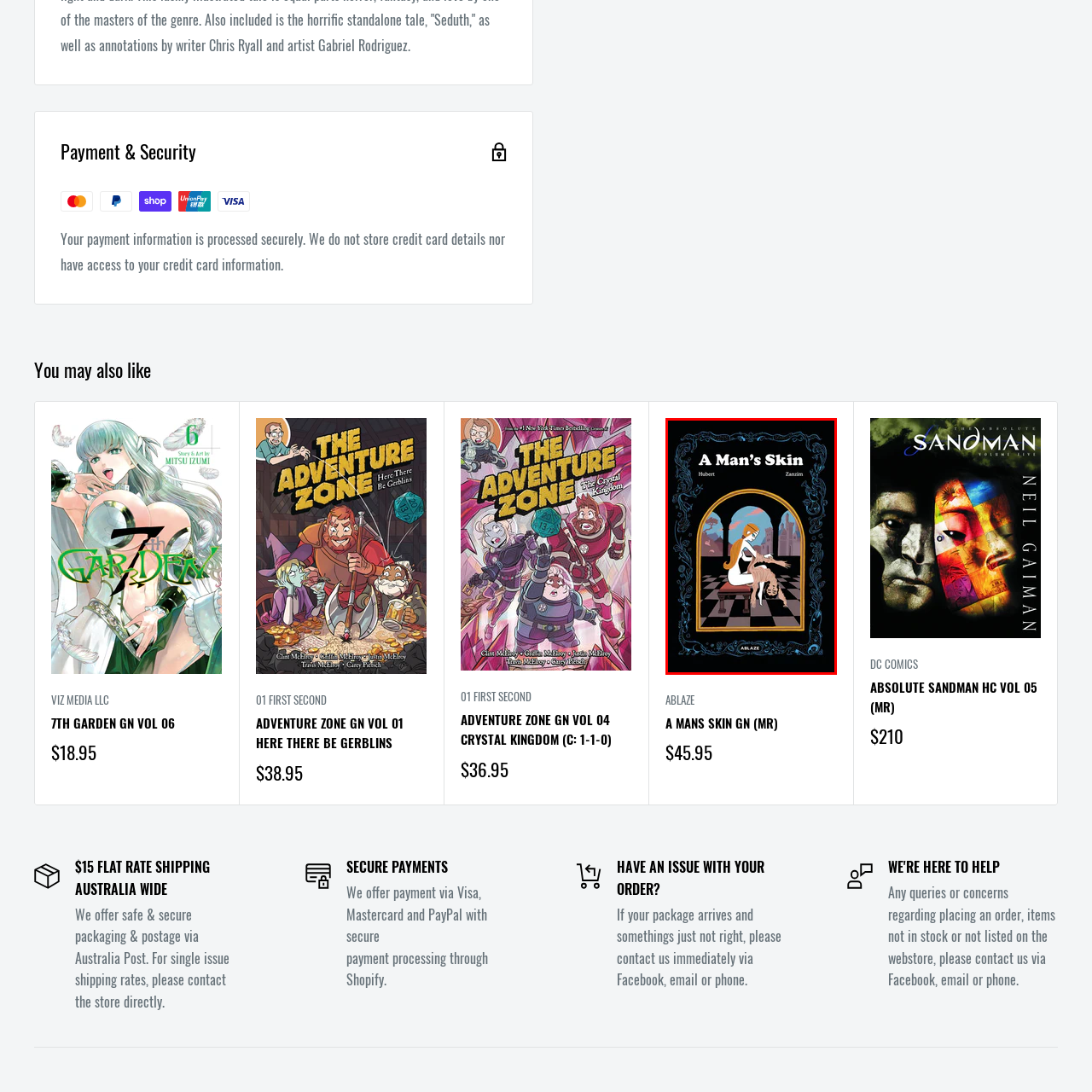Write a detailed description of the image enclosed in the red-bordered box.

The image depicts the cover of "A Man's Skin," a graphic novel created by Hubert and illustrated by Zanzim, published by ABLAZE. The cover features an intriguing illustration of a woman with long, flowing hair, depicted in a stylized, bold artistic manner. She is shown seated, engaged in what appears to be a surreal interaction, seemingly removing skin from a male figure who is draped over a checkered floor. The background is accentuated by an archway that frames the scene, complemented by additional architectural elements and landscapes that suggest a blend of fantasy and intrigue. The title "A Man's Skin" is prominently displayed at the top, along with the creators' names, establishing a strong visual and thematic presence that invites curiosity about the story within.